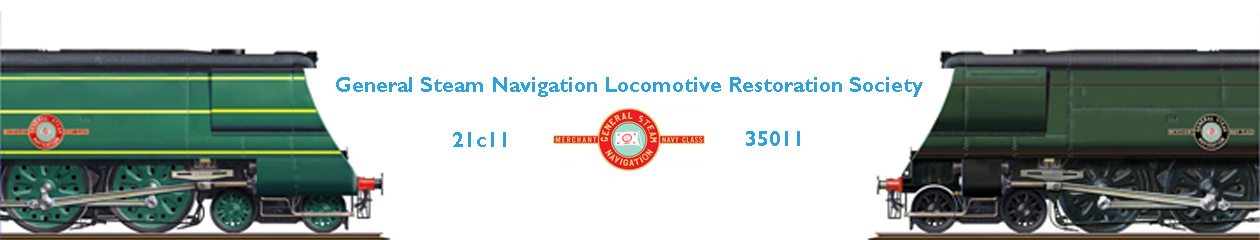Answer the following in one word or a short phrase: 
How many locomotives are in the image?

Two